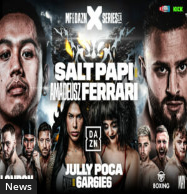Please answer the following question using a single word or phrase: 
What type of content is this?

News